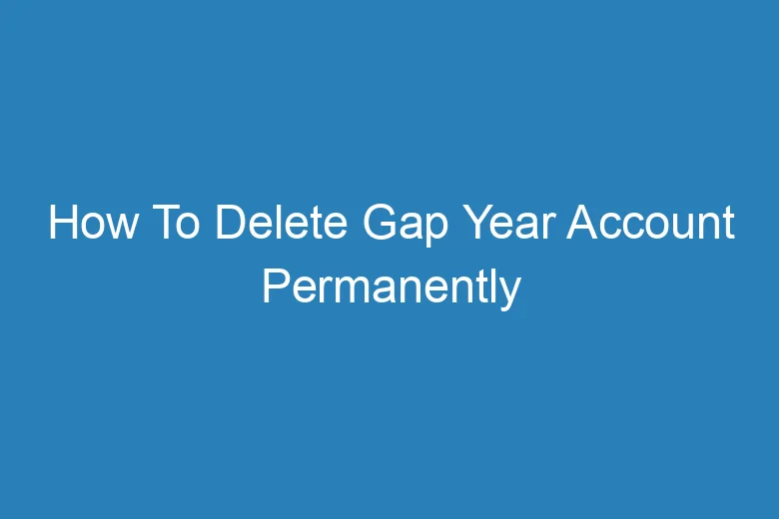What is the design style of the headline?
Respond with a short answer, either a single word or a phrase, based on the image.

Clean and simple